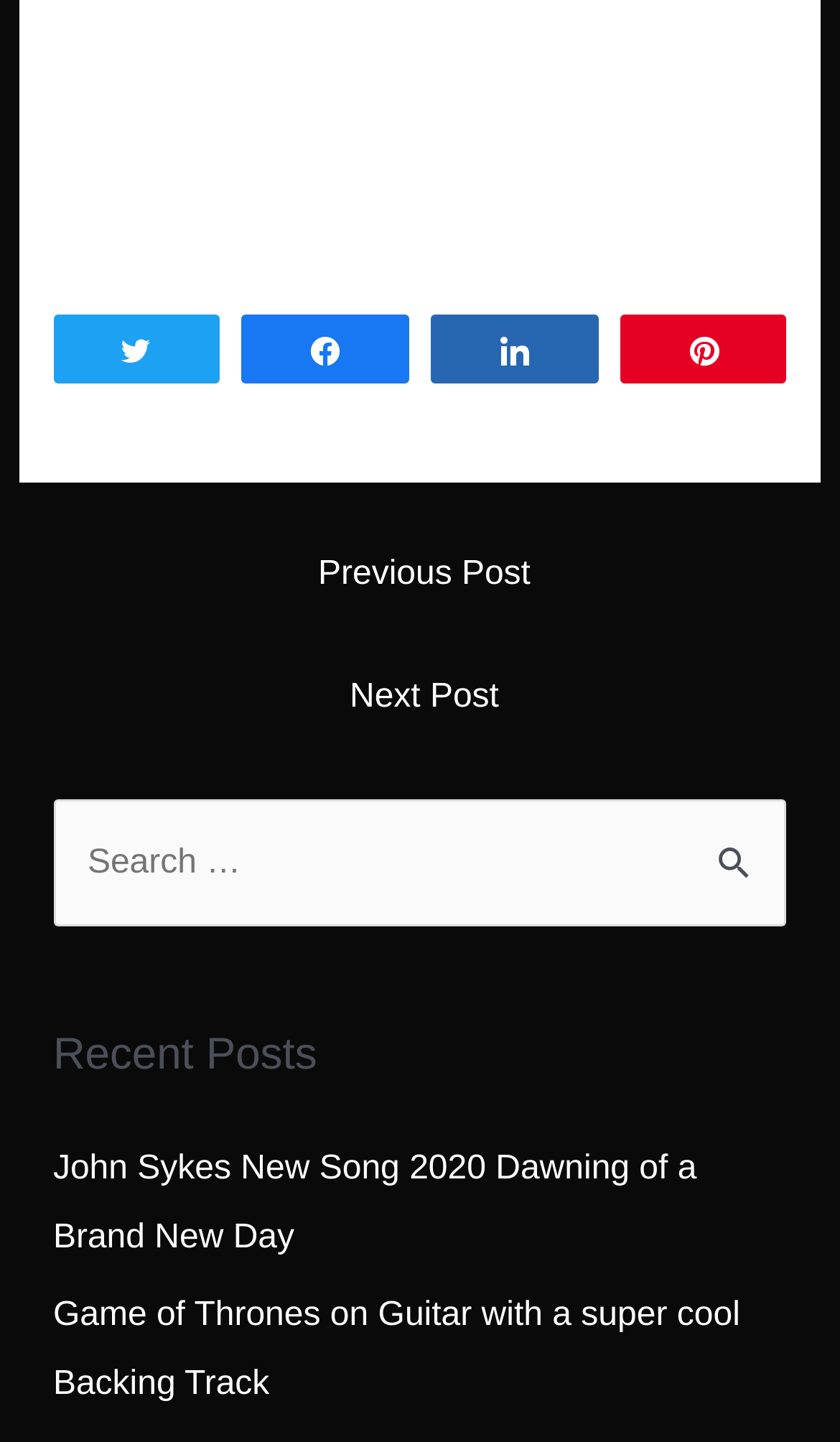Please locate the bounding box coordinates of the element that needs to be clicked to achieve the following instruction: "Share". The coordinates should be four float numbers between 0 and 1, i.e., [left, top, right, bottom].

[0.291, 0.22, 0.485, 0.265]